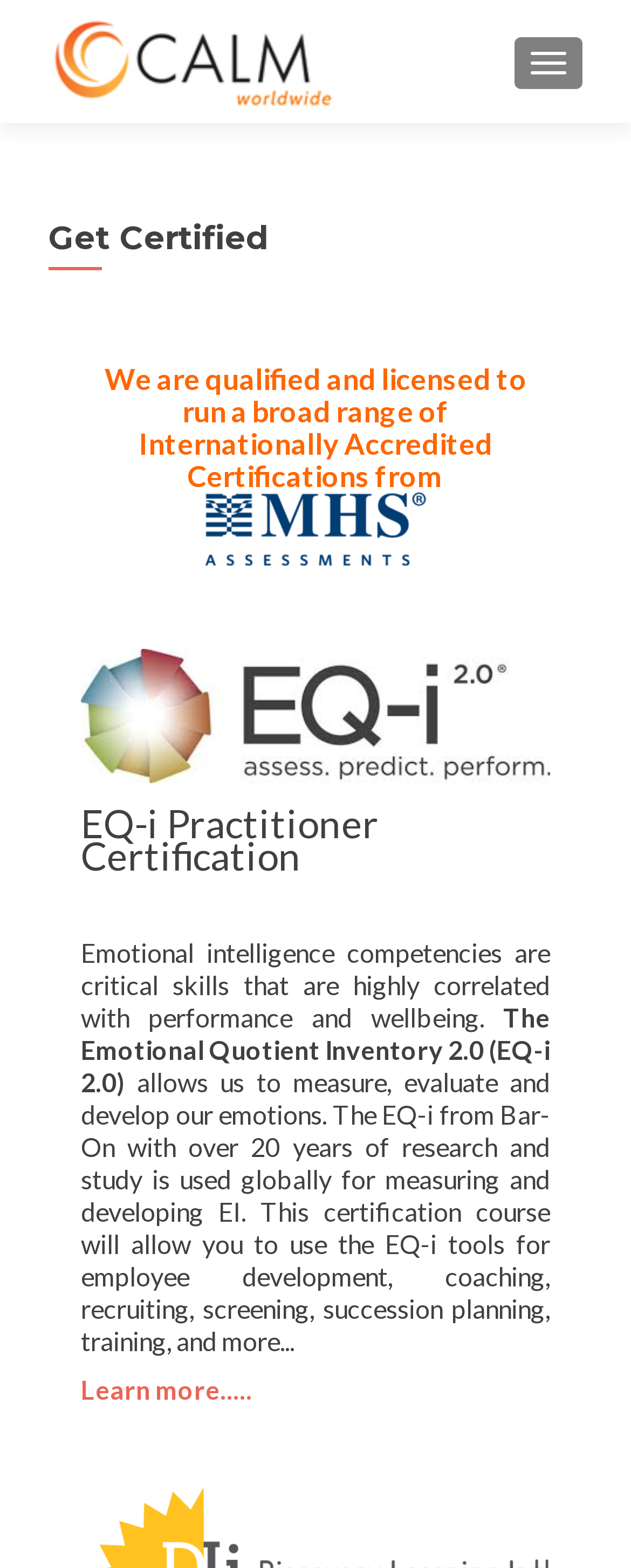Find the bounding box coordinates for the element described here: "Toggle navigation".

[0.815, 0.024, 0.923, 0.057]